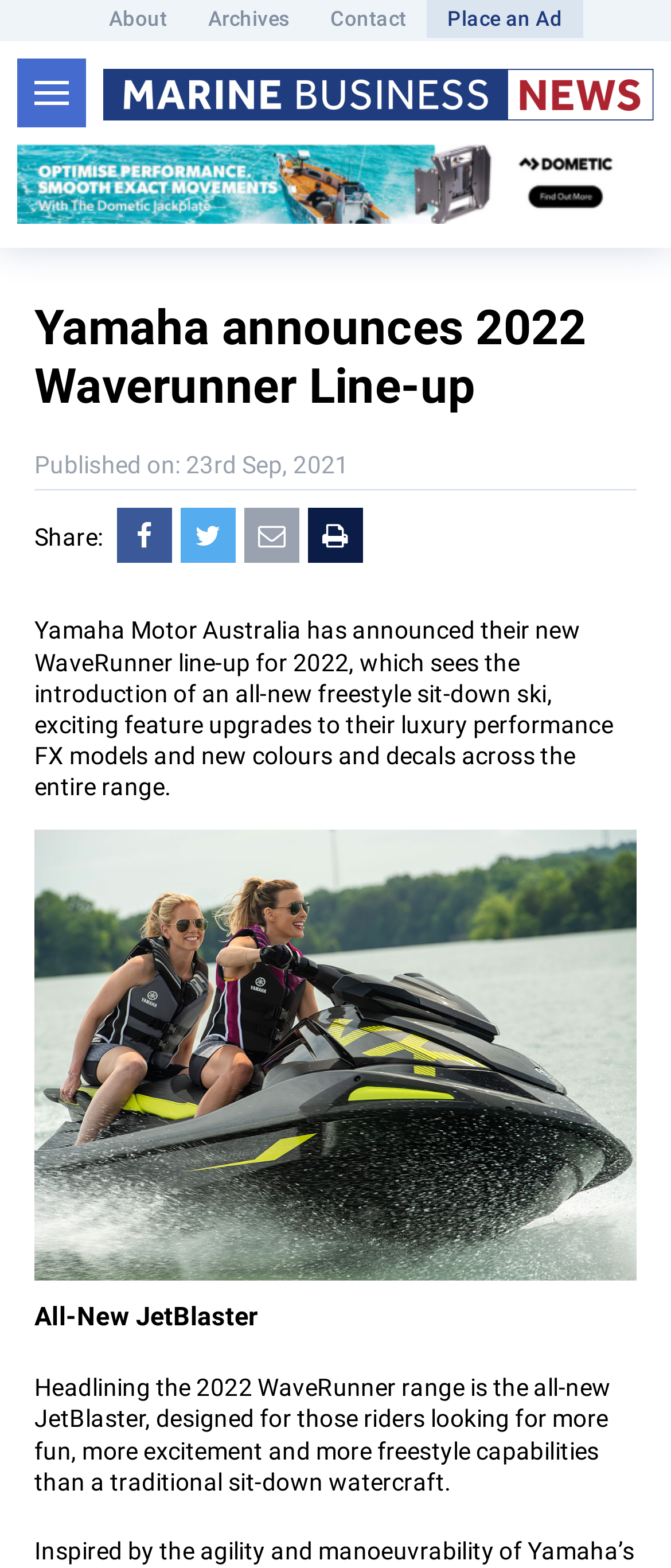Please find the bounding box coordinates of the section that needs to be clicked to achieve this instruction: "Visit Marine Business News homepage".

[0.154, 0.042, 0.974, 0.077]